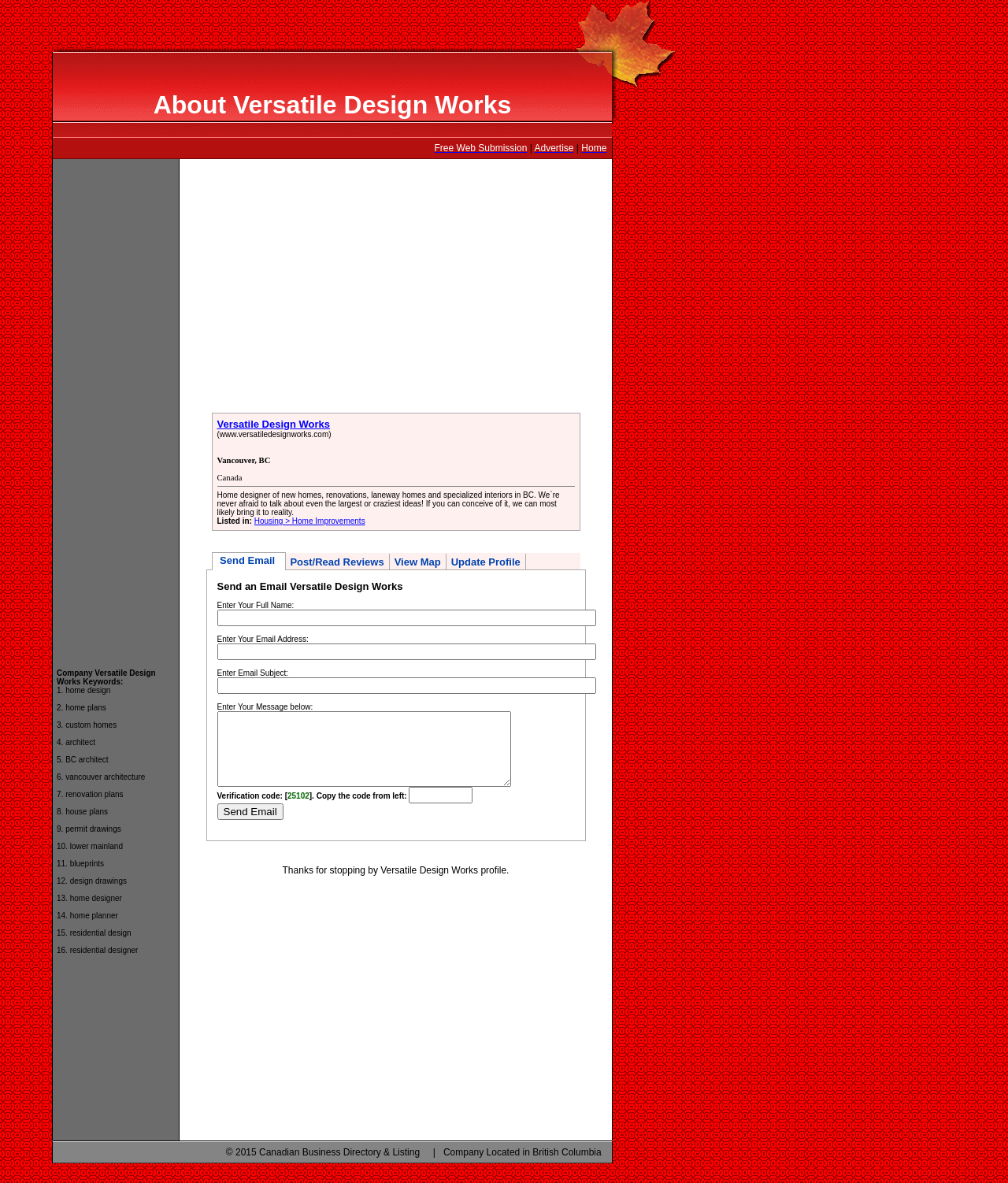What type of services does the company offer?
Answer the question in a detailed and comprehensive manner.

I inferred the type of services offered by the company by reading the text content that describes their services, which mentions 'new homes, renovations, laneway homes and specialized interiors'.